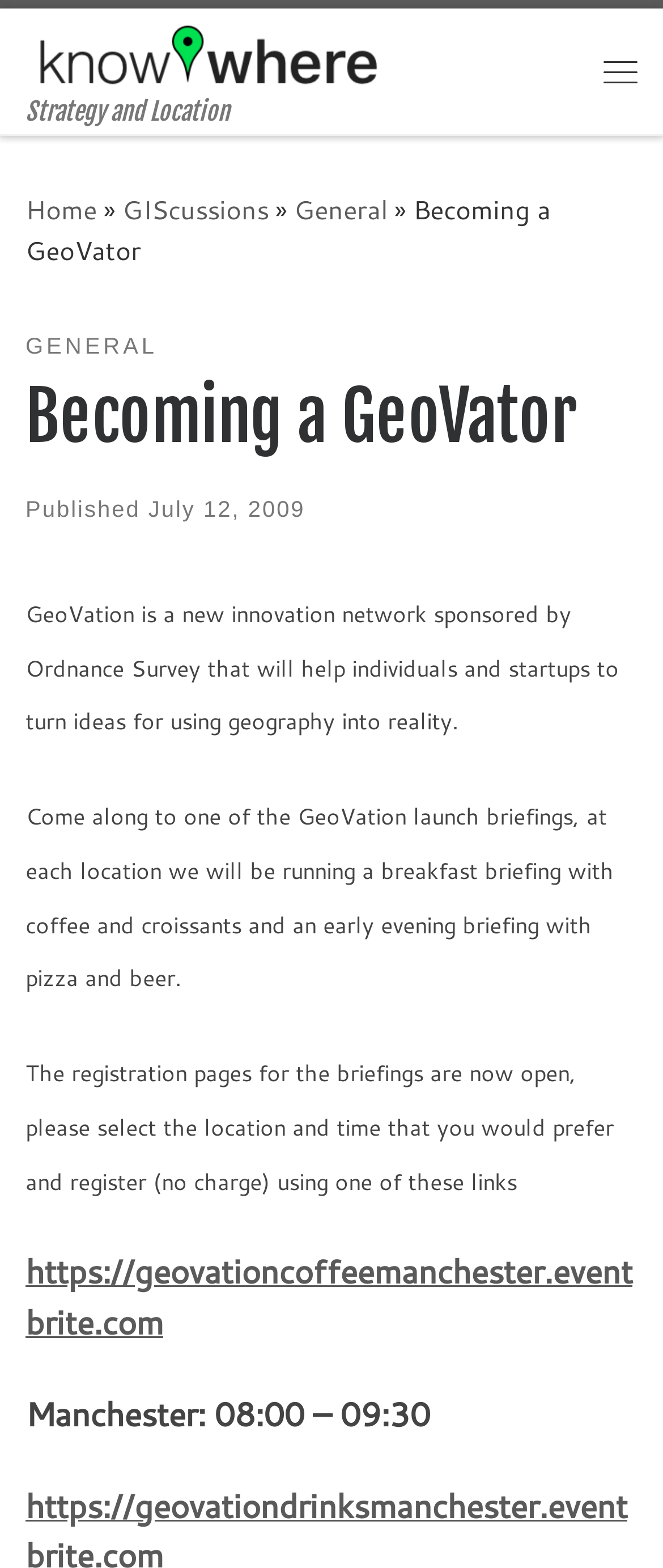Identify the bounding box coordinates of the HTML element based on this description: "July 12, 2009".

[0.224, 0.317, 0.46, 0.333]